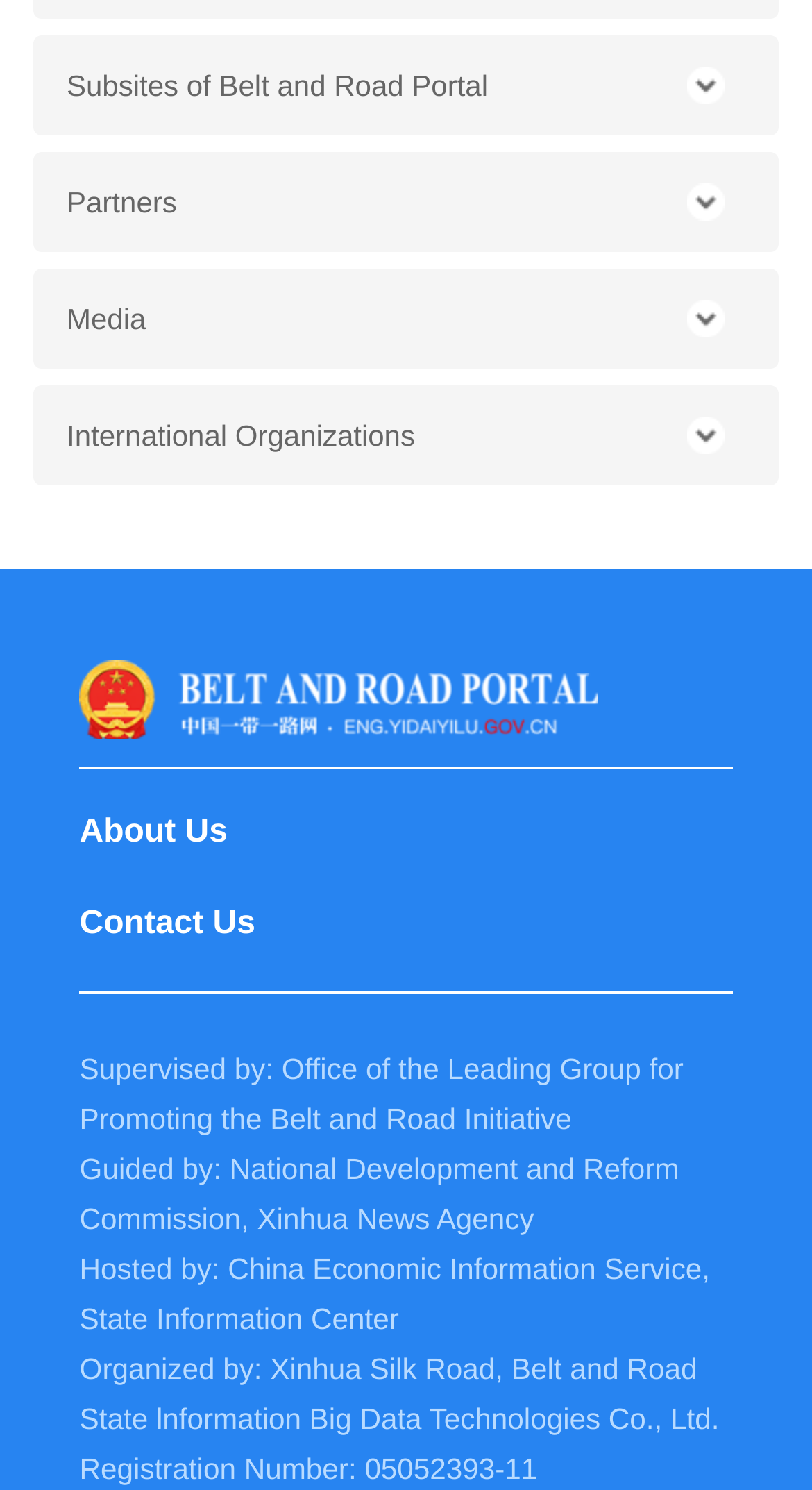Using details from the image, please answer the following question comprehensively:
What is the URL of the link with an image?

I found a link element with an image child element, but the link element does not have a text description, so I cannot determine the URL.